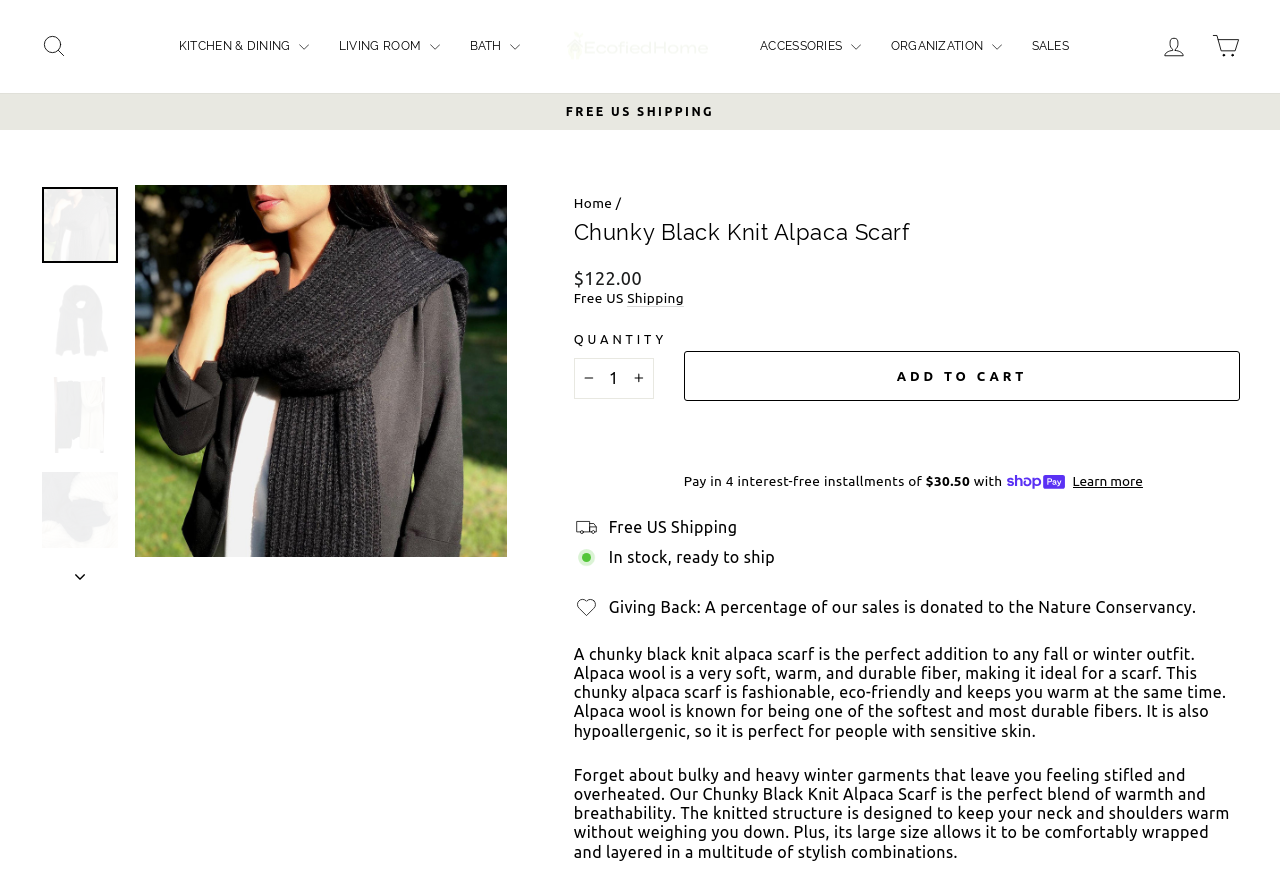What is the benefit of alpaca wool?
Please describe in detail the information shown in the image to answer the question.

The benefit of alpaca wool can be found in the product description, which mentions that 'Alpaca wool is known for being one of the softest and most durable fibers. It is also hypoallergenic, so it is perfect for people with sensitive skin'.